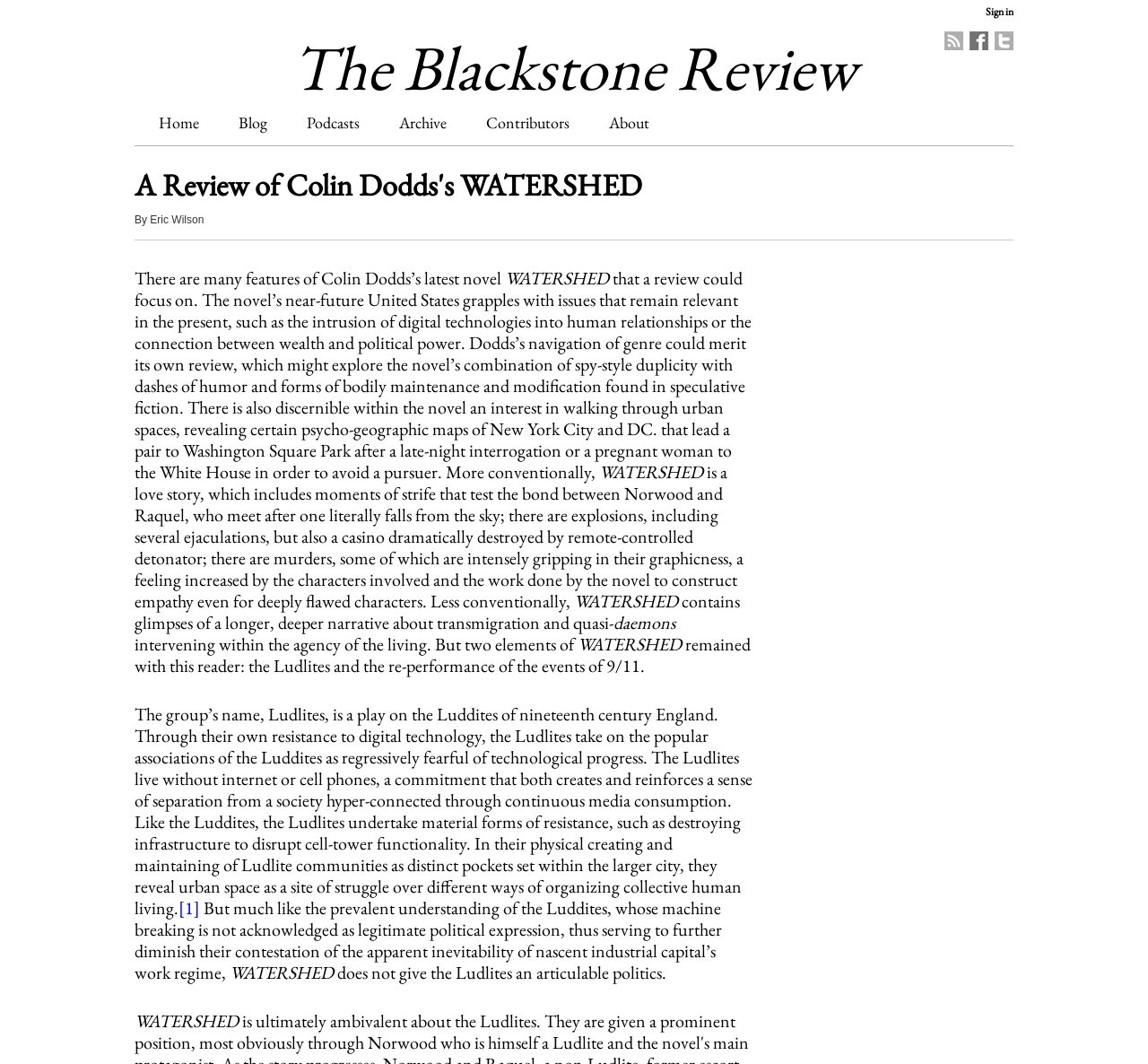From the element description Blog, predict the bounding box coordinates of the UI element. The coordinates must be specified in the format (top-left x, top-left y, bottom-right x, bottom-right y) and should be within the 0 to 1 range.

[0.208, 0.105, 0.233, 0.125]